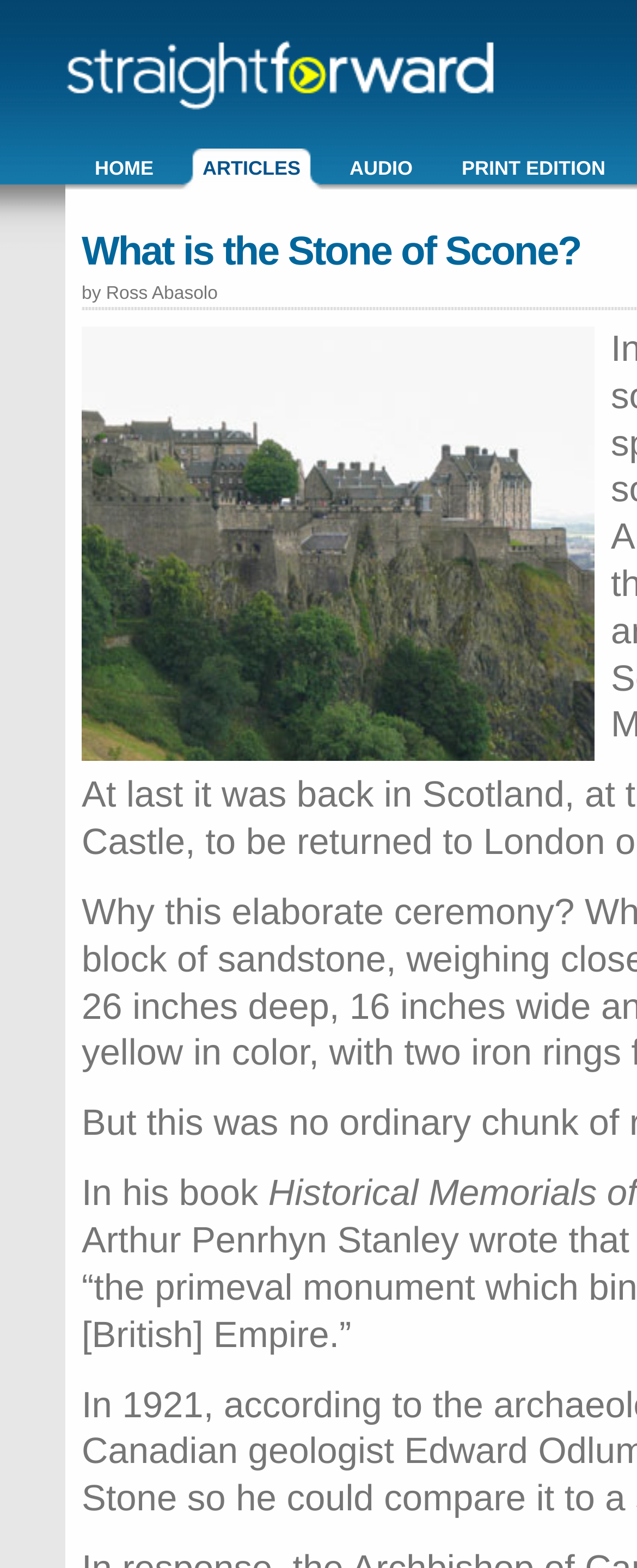What are the main sections of the website?
Using the visual information from the image, give a one-word or short-phrase answer.

HOME, ARTICLES, AUDIO, PRINT EDITION